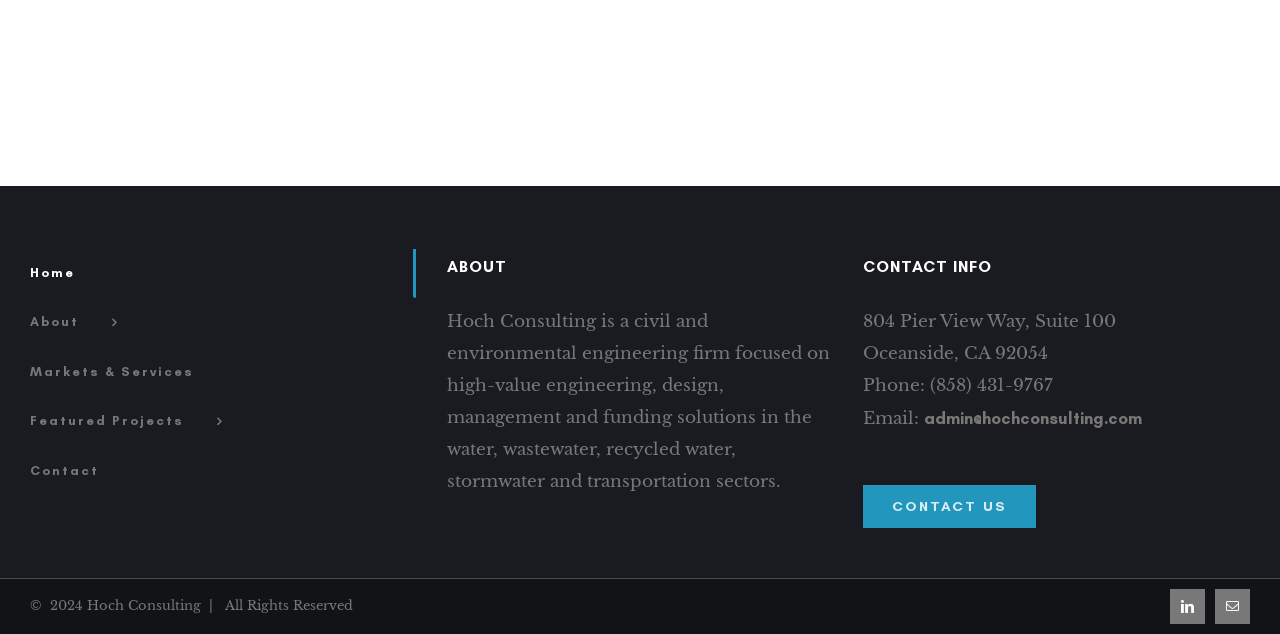Please use the details from the image to answer the following question comprehensively:
What is the address of the company?

I found the address '804 Pier View Way, Suite 100' in the StaticText element which is located below the 'CONTACT INFO' heading and above the 'Phone:' text.